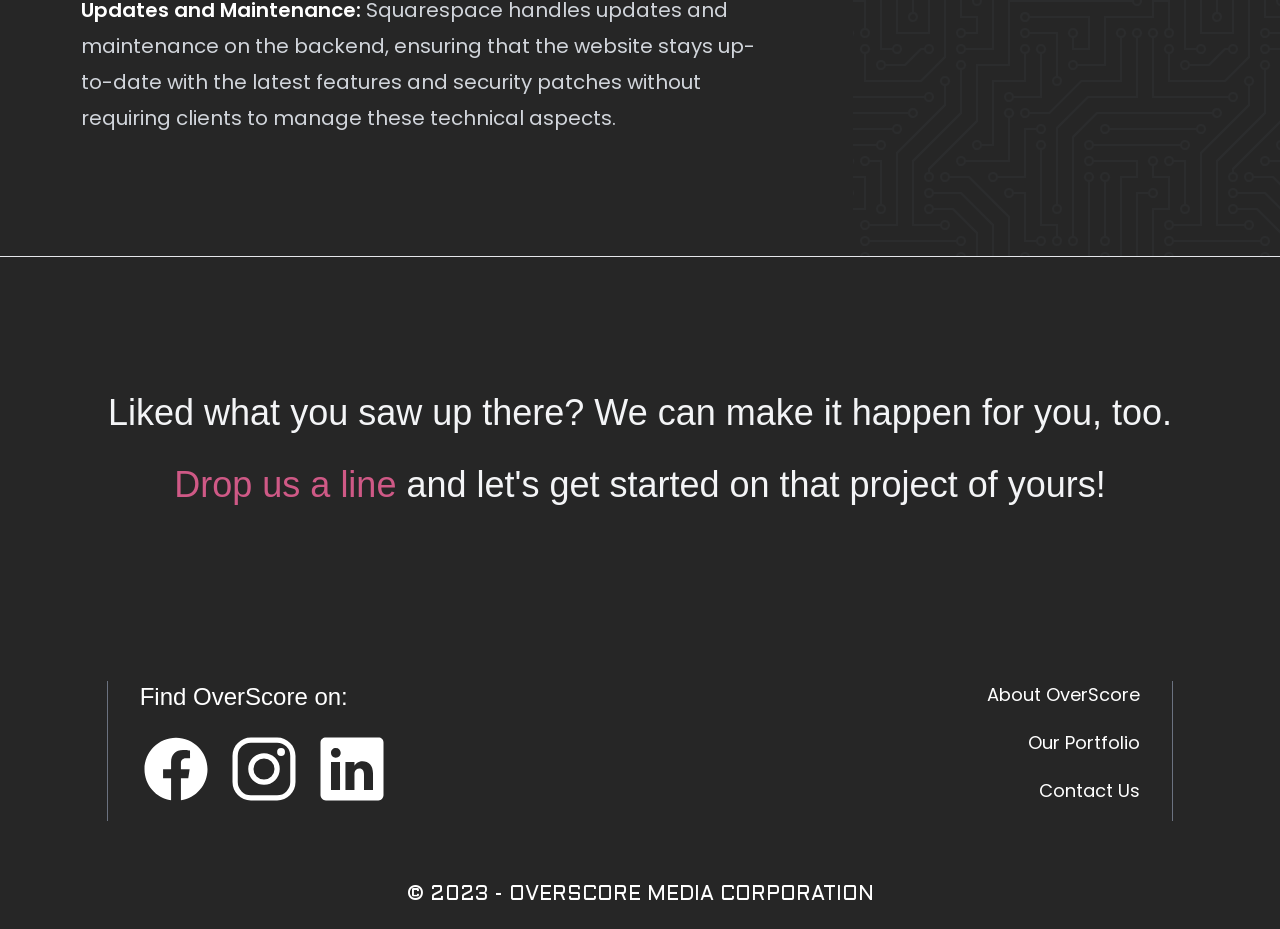Find the bounding box coordinates of the area that needs to be clicked in order to achieve the following instruction: "Check us out on LinkedIn". The coordinates should be specified as four float numbers between 0 and 1, i.e., [left, top, right, bottom].

[0.247, 0.789, 0.303, 0.866]